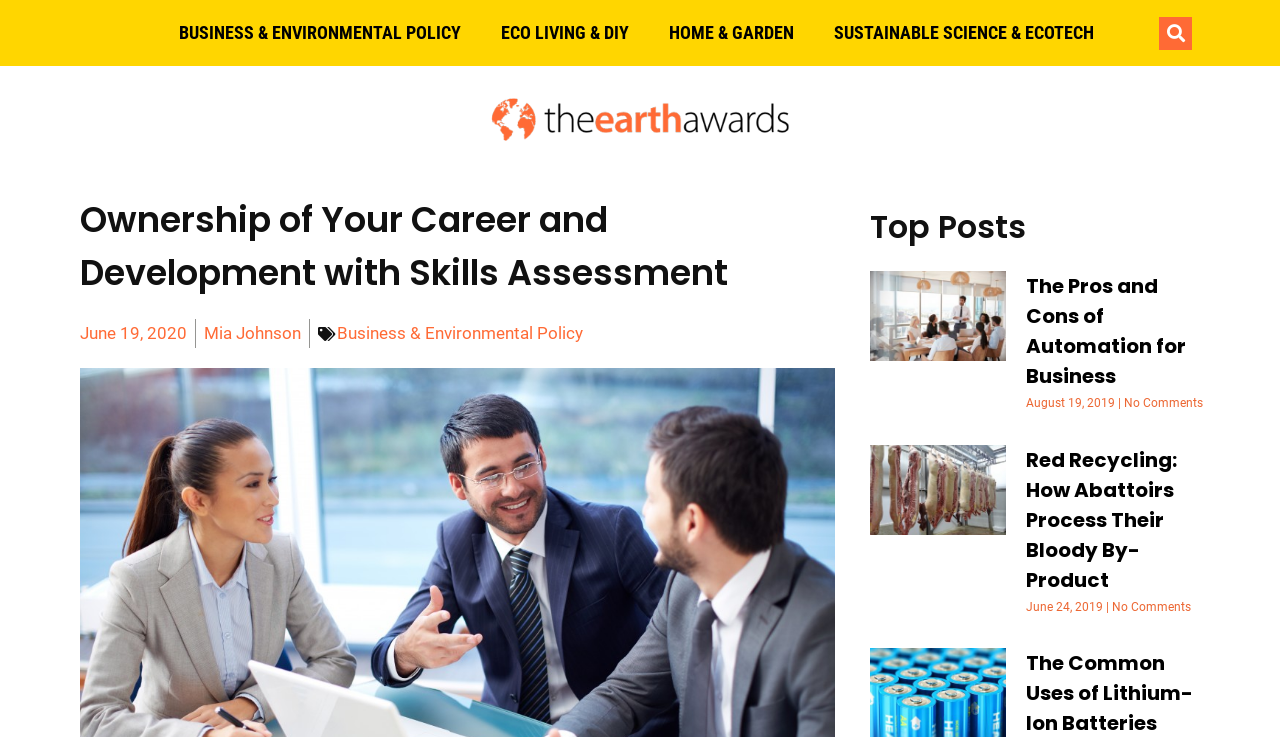What is the date of the second article?
Answer the question with as much detail as you can, using the image as a reference.

I looked at the article section and found the second article with a date 'June 24, 2019'. This is the date of the second article.